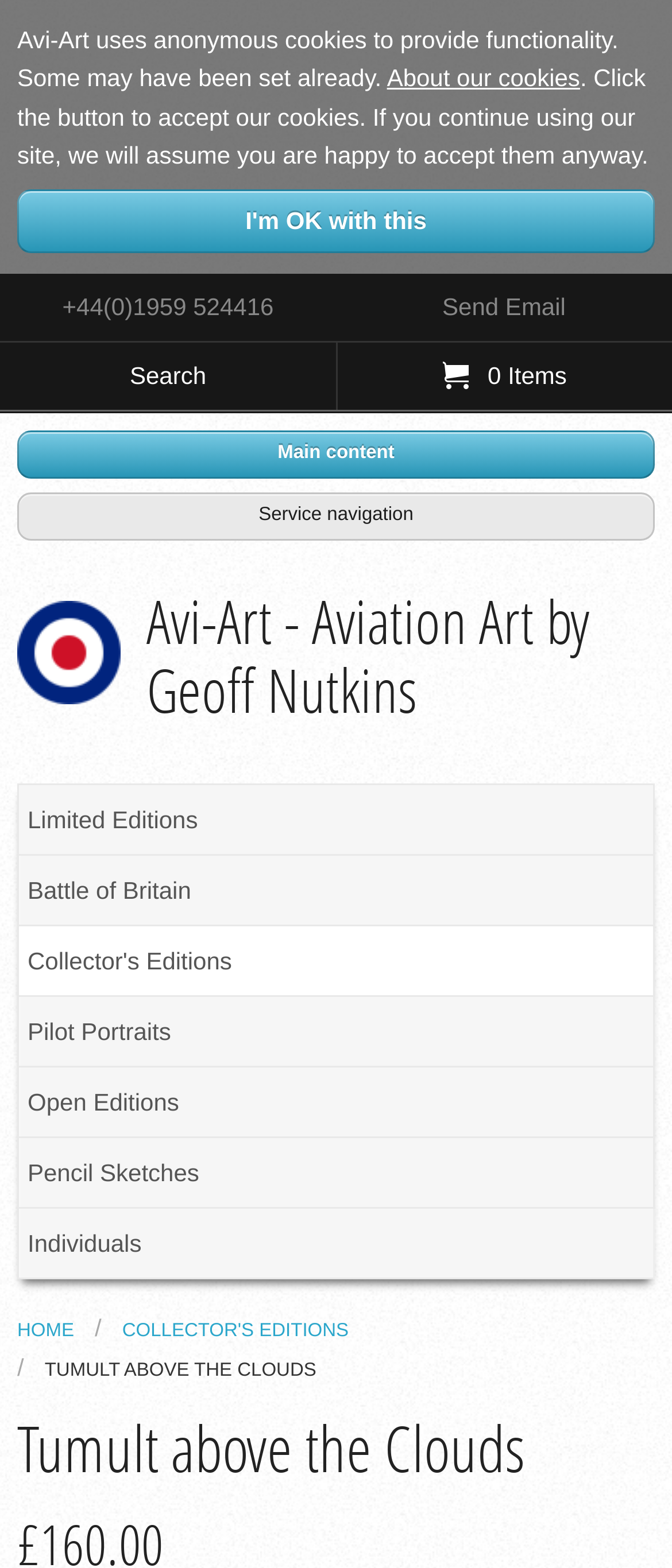Can you find the bounding box coordinates for the element that needs to be clicked to execute this instruction: "View Limited Editions"? The coordinates should be given as four float numbers between 0 and 1, i.e., [left, top, right, bottom].

[0.028, 0.501, 0.972, 0.545]